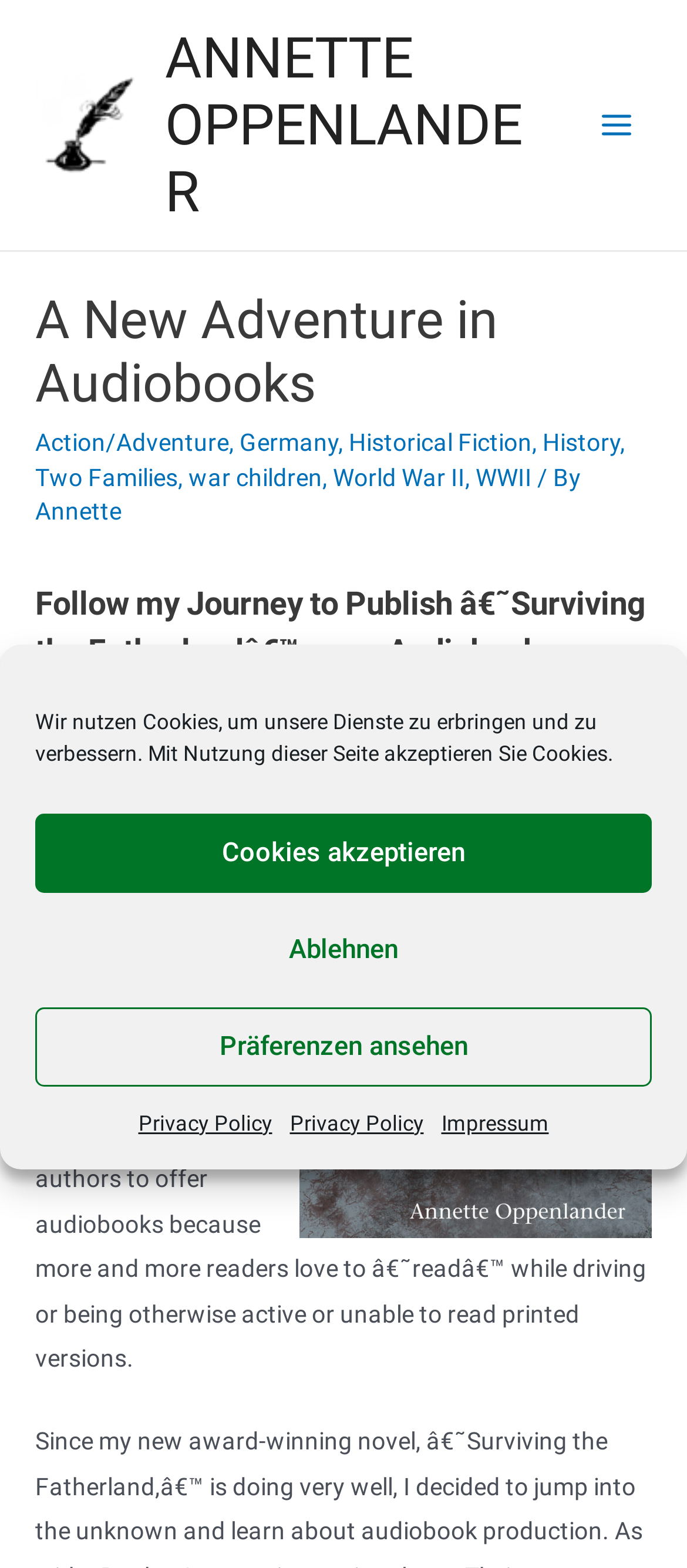What is the author's name?
Using the visual information, reply with a single word or short phrase.

Annette Oppenlander